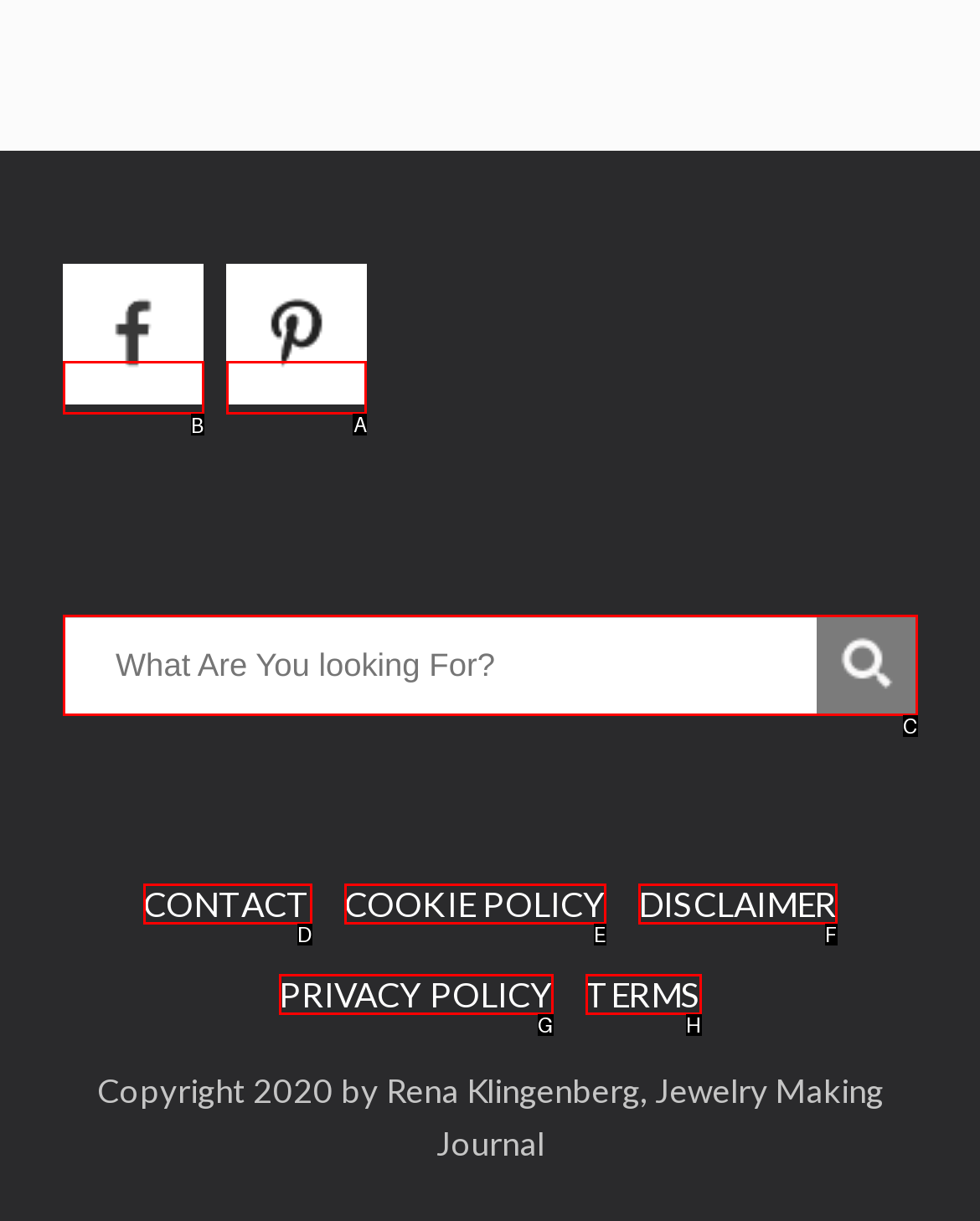Indicate the UI element to click to perform the task: Go to the Pinterest page. Reply with the letter corresponding to the chosen element.

A